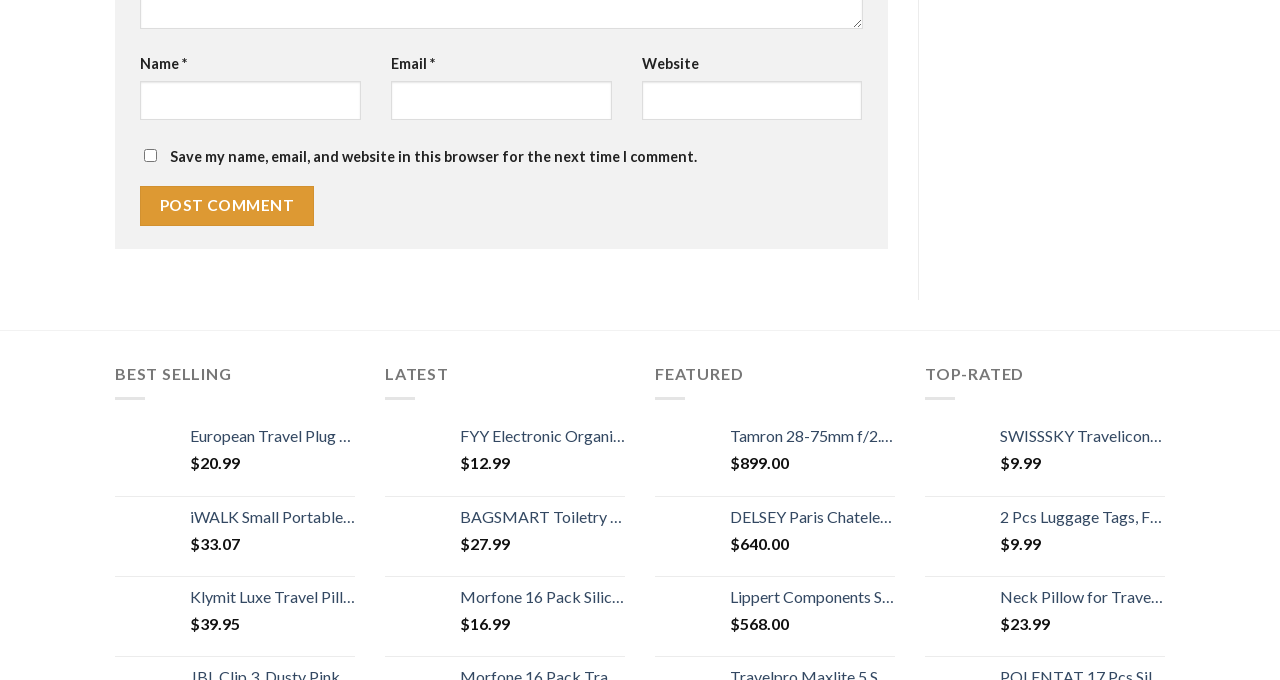Respond to the question below with a single word or phrase:
What is the purpose of the comment section?

To leave a comment